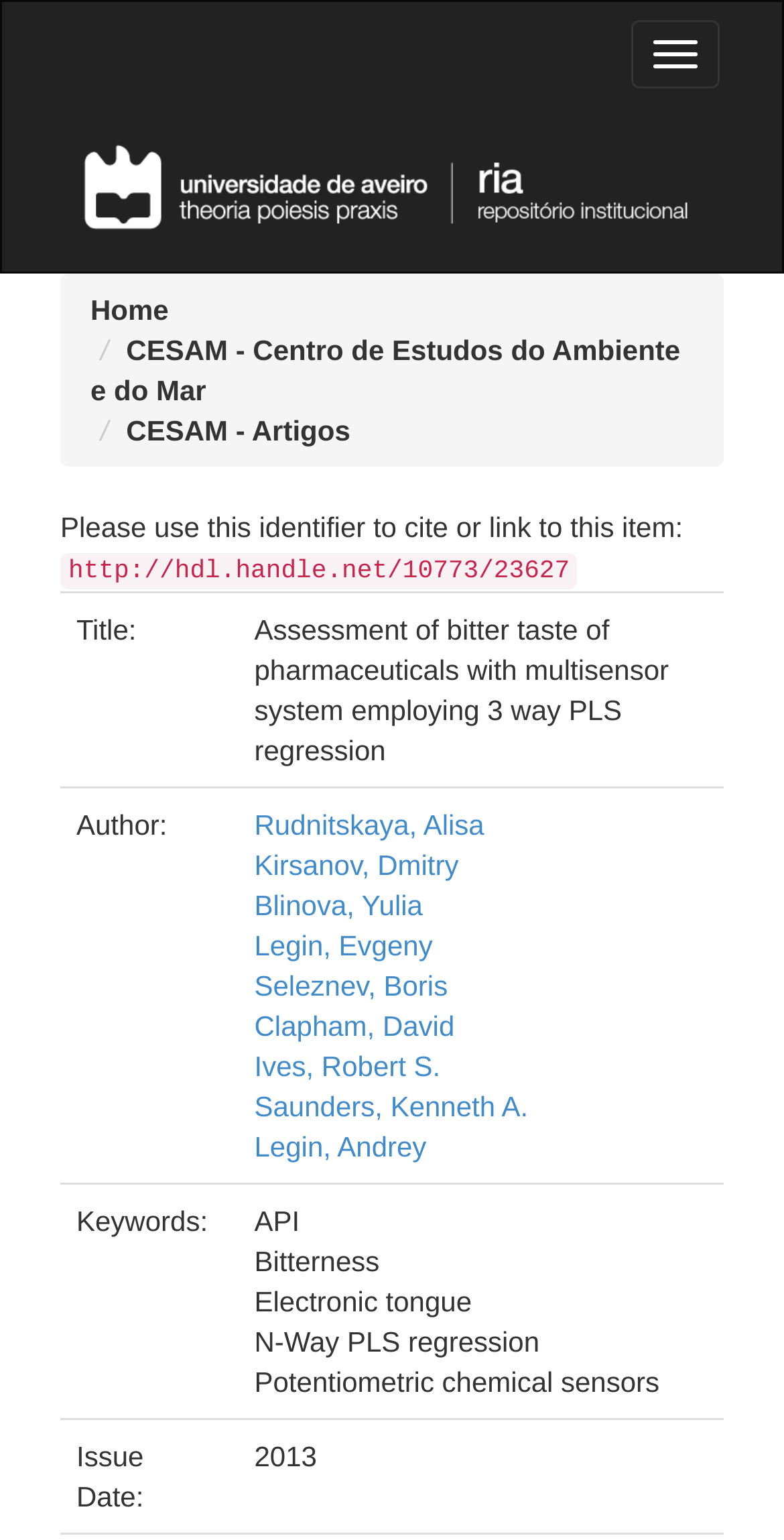Determine the bounding box coordinates of the section I need to click to execute the following instruction: "View CESAM - Centro de Estudos do Ambiente e do Mar". Provide the coordinates as four float numbers between 0 and 1, i.e., [left, top, right, bottom].

[0.115, 0.216, 0.868, 0.263]